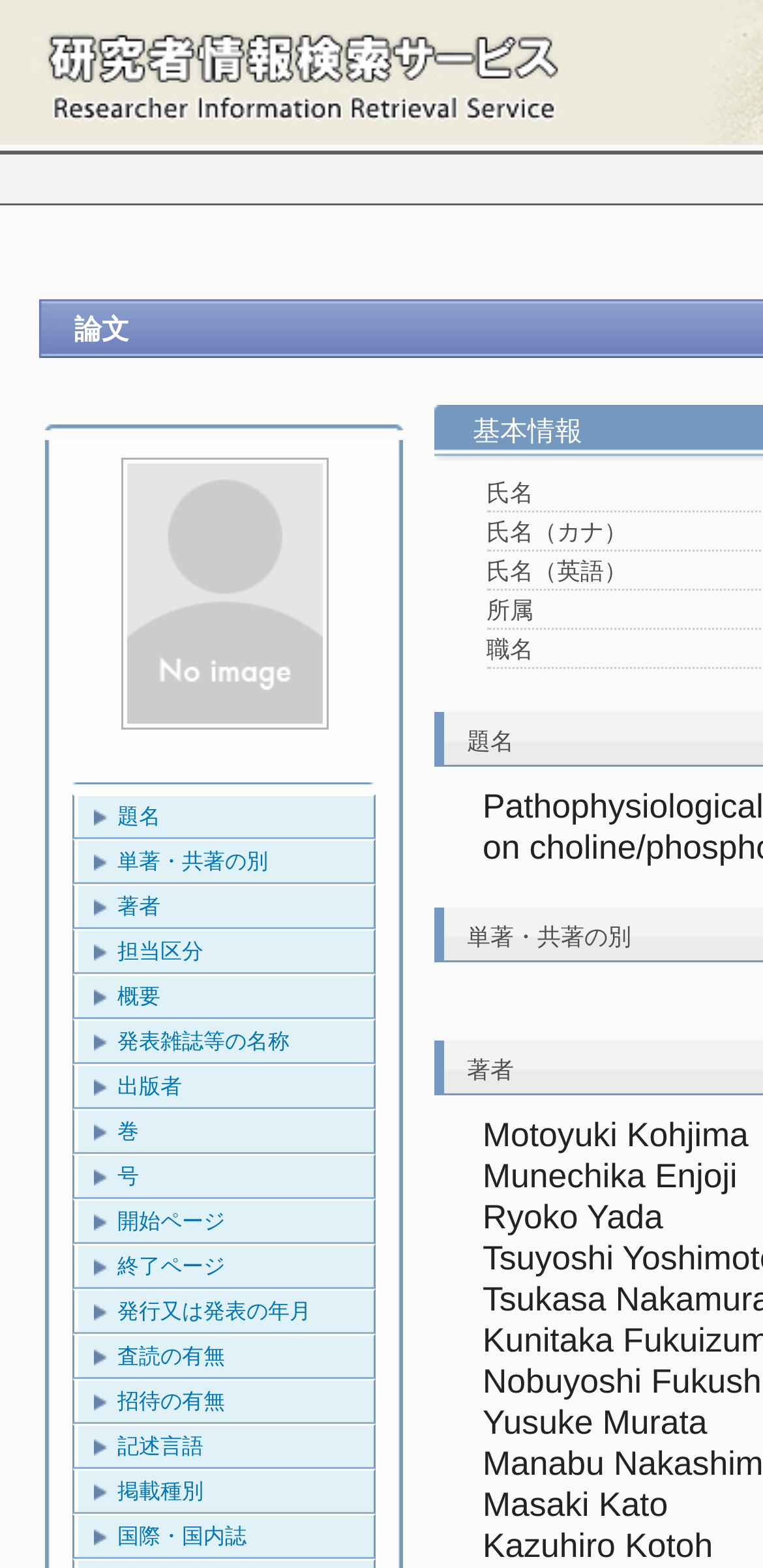How many images are there?
Respond to the question with a single word or phrase according to the image.

3